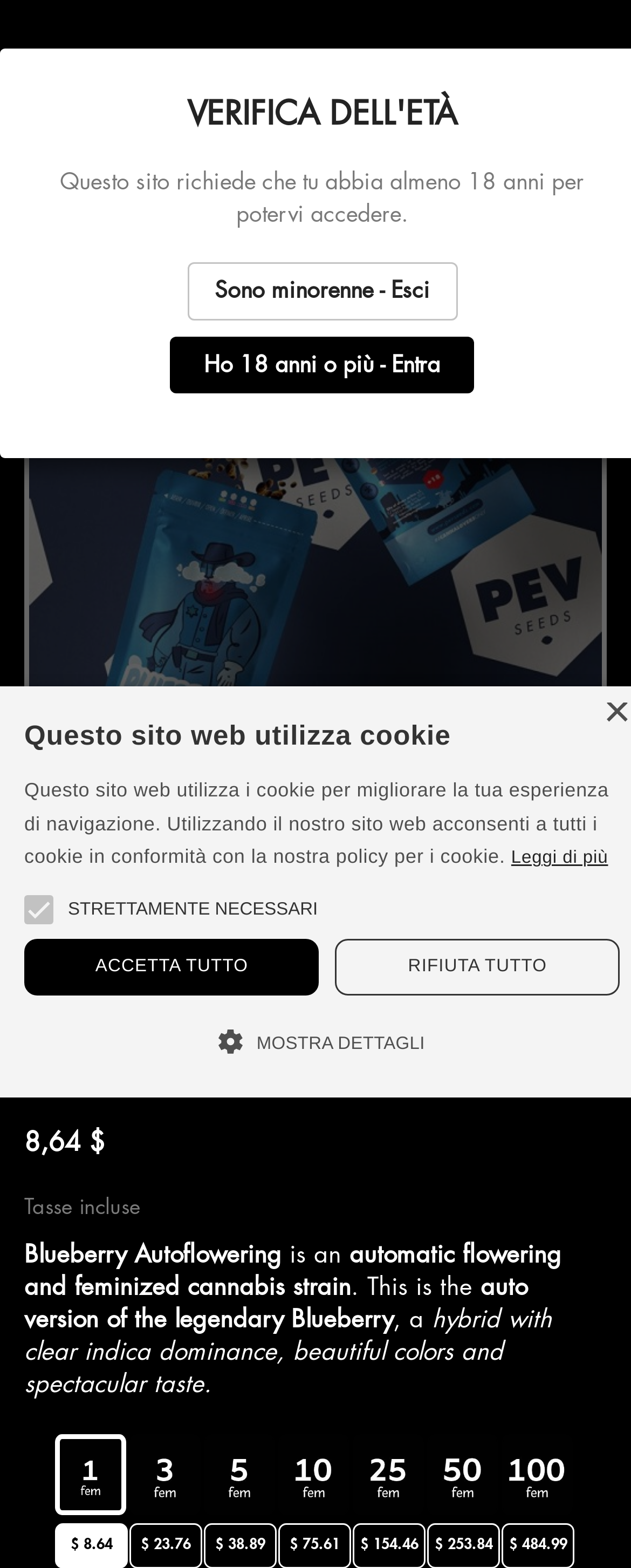Please locate the clickable area by providing the bounding box coordinates to follow this instruction: "Click the shopping cart link".

[0.471, 0.058, 0.573, 0.099]